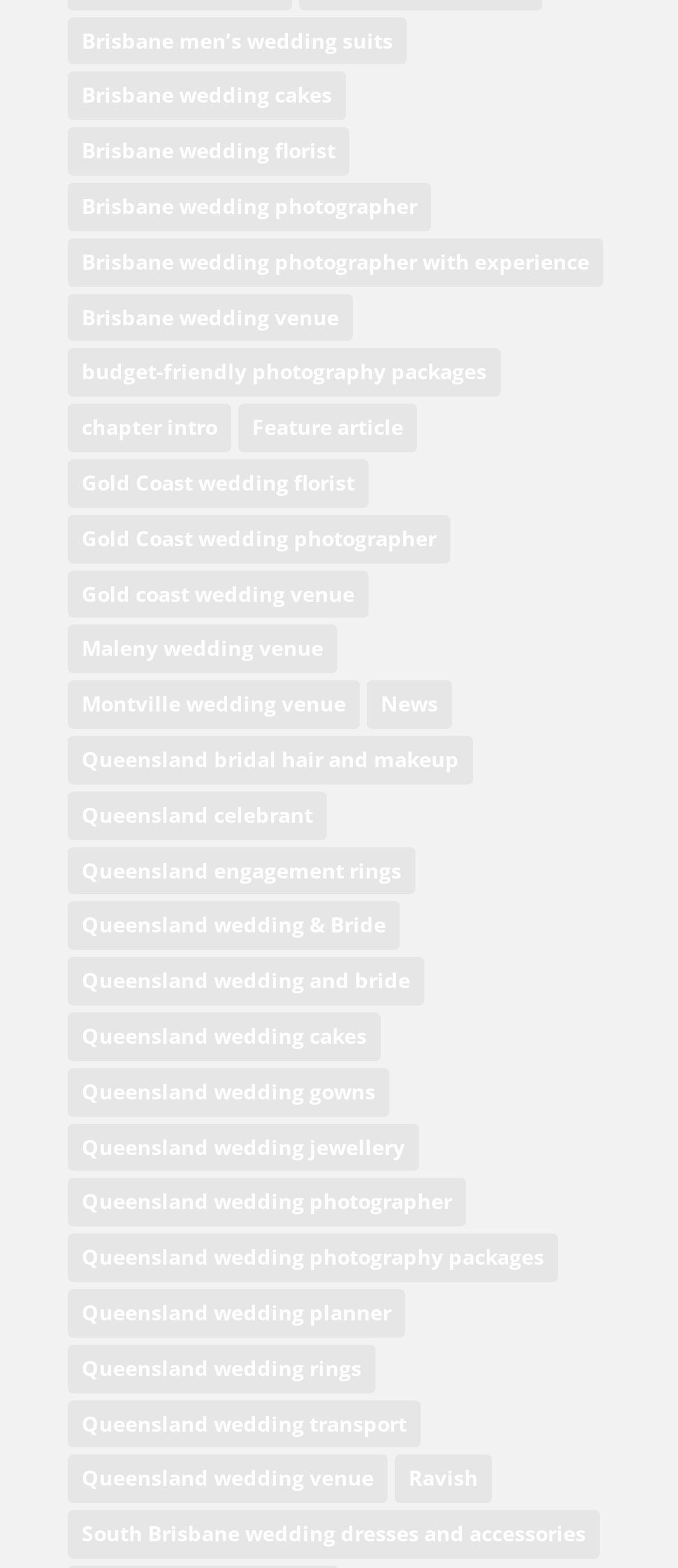Please specify the bounding box coordinates for the clickable region that will help you carry out the instruction: "Discover South Brisbane wedding dresses and accessories".

[0.1, 0.963, 0.885, 0.994]